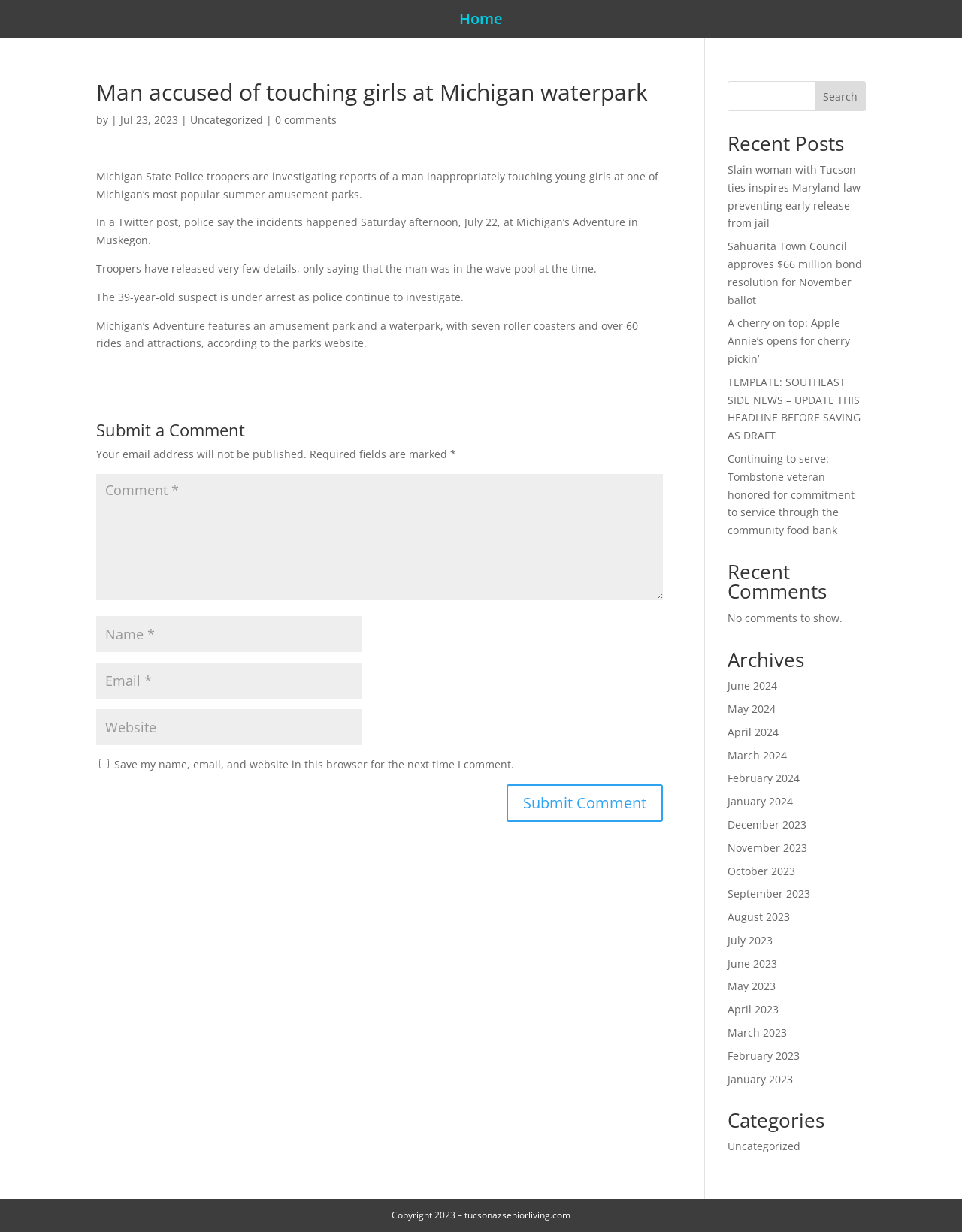Locate the bounding box coordinates of the item that should be clicked to fulfill the instruction: "Read the article 'Slain woman with Tucson ties inspires Maryland law preventing early release from jail'".

[0.756, 0.132, 0.895, 0.187]